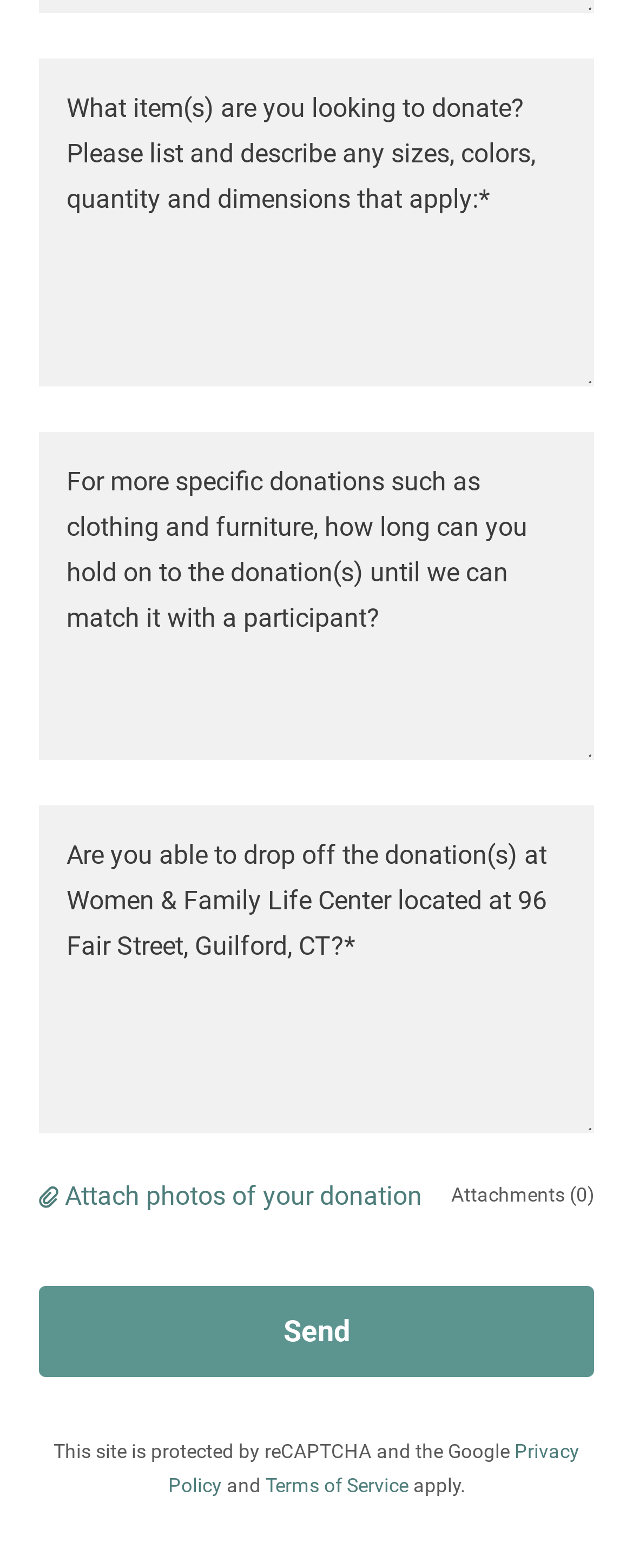What is the function of the button with an image?
Please analyze the image and answer the question with as much detail as possible.

The button with an image has a bounding box coordinate of [0.062, 0.753, 0.103, 0.773] and is described as having a popup menu. This suggests that clicking on the button will open a menu with additional options.